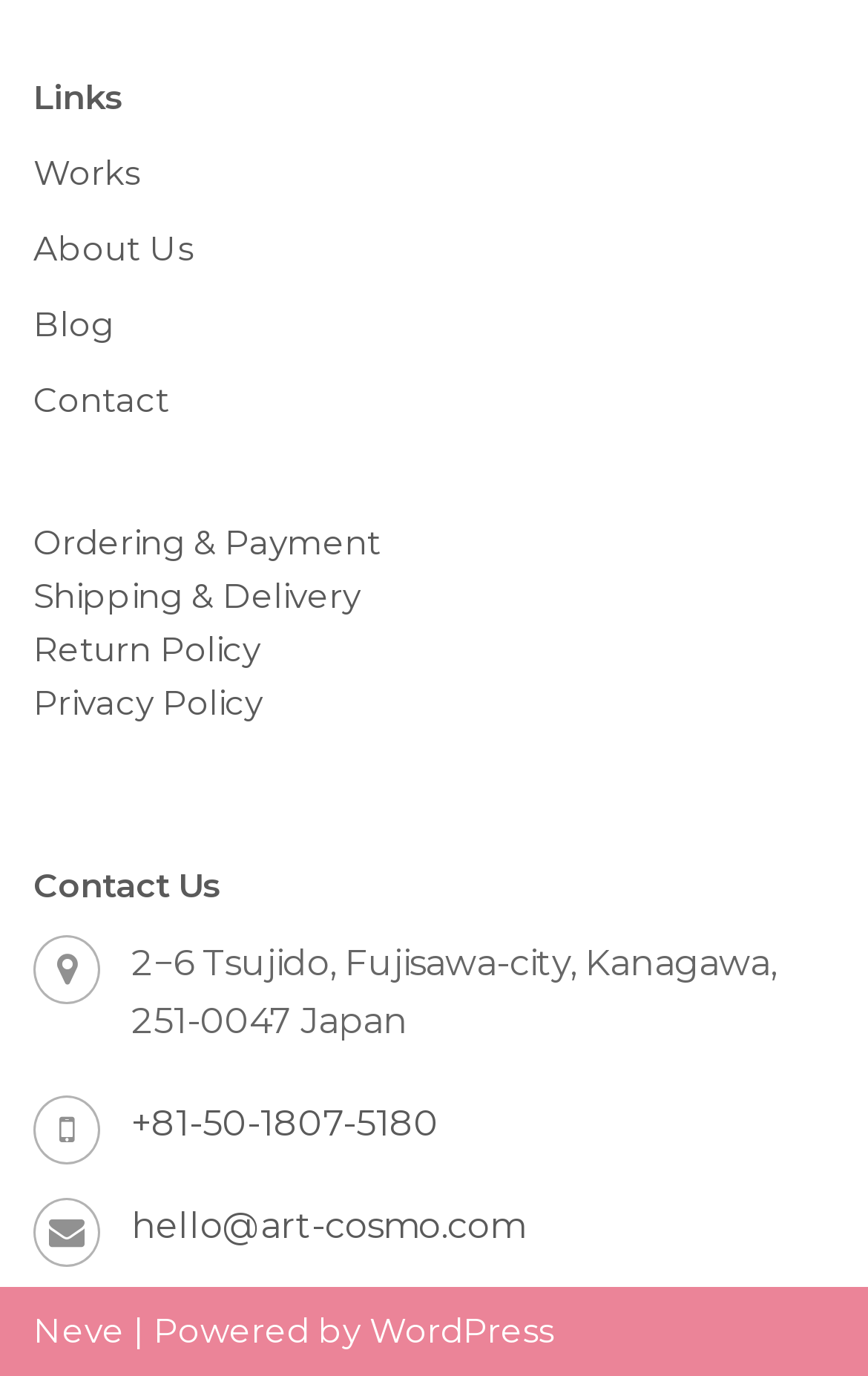What is the company's phone number?
Please provide a comprehensive answer based on the information in the image.

The phone number can be found at the bottom of the webpage, below the address, as a link with the text '+81-50-1807-5180'.